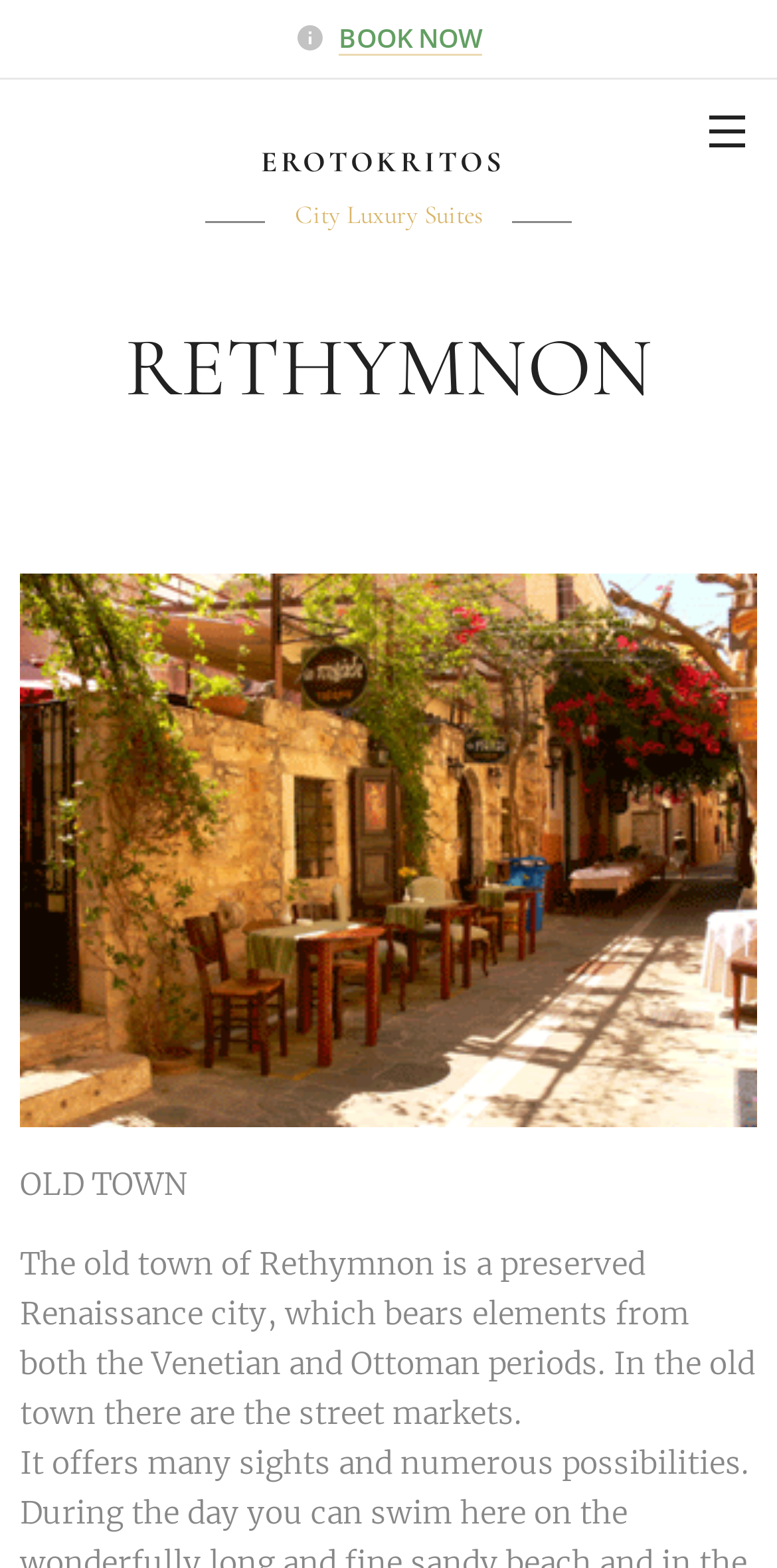Provide the bounding box coordinates for the UI element described in this sentence: "BOOK NOW". The coordinates should be four float values between 0 and 1, i.e., [left, top, right, bottom].

[0.436, 0.012, 0.621, 0.035]